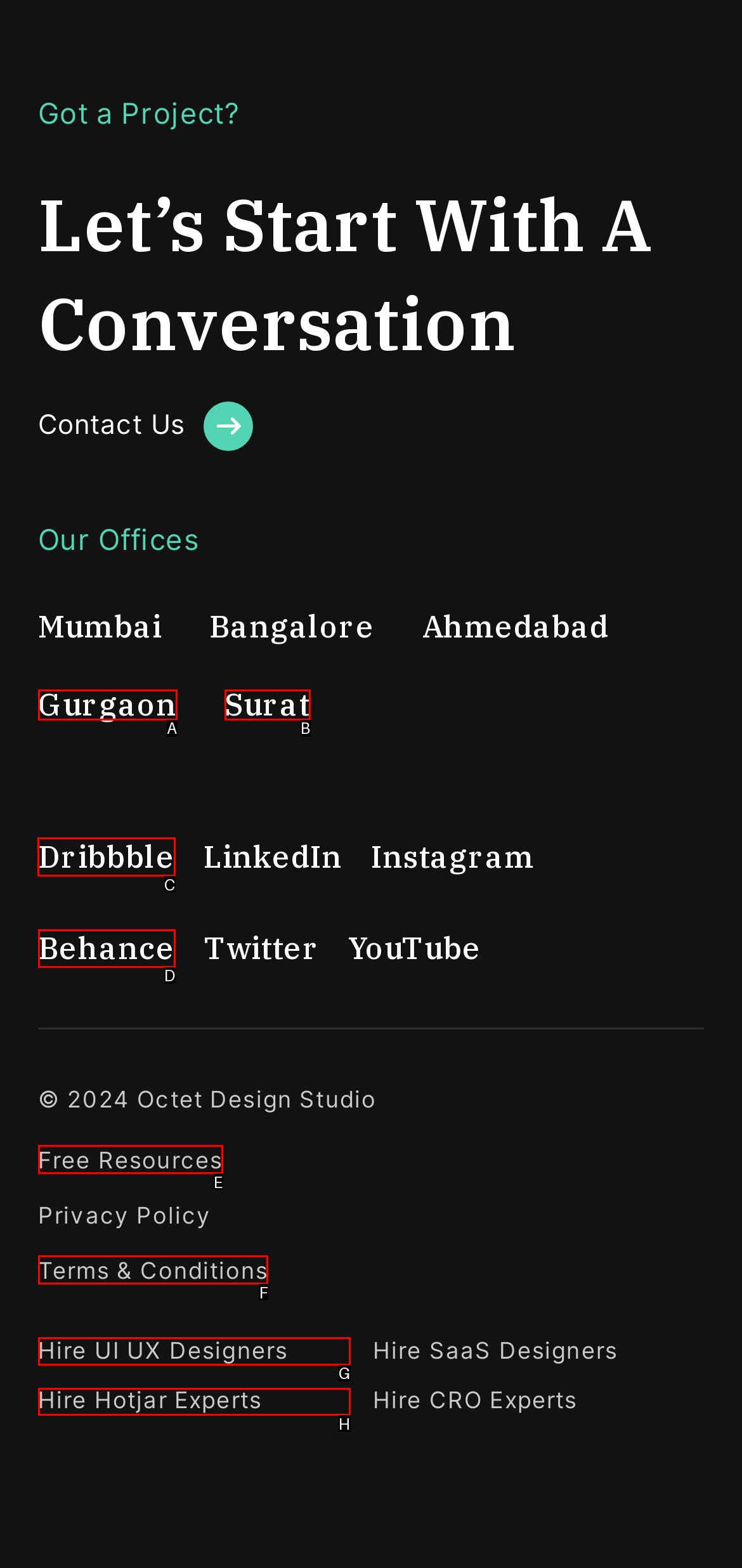Choose the letter of the UI element necessary for this task: Check out Dribbble
Answer with the correct letter.

C